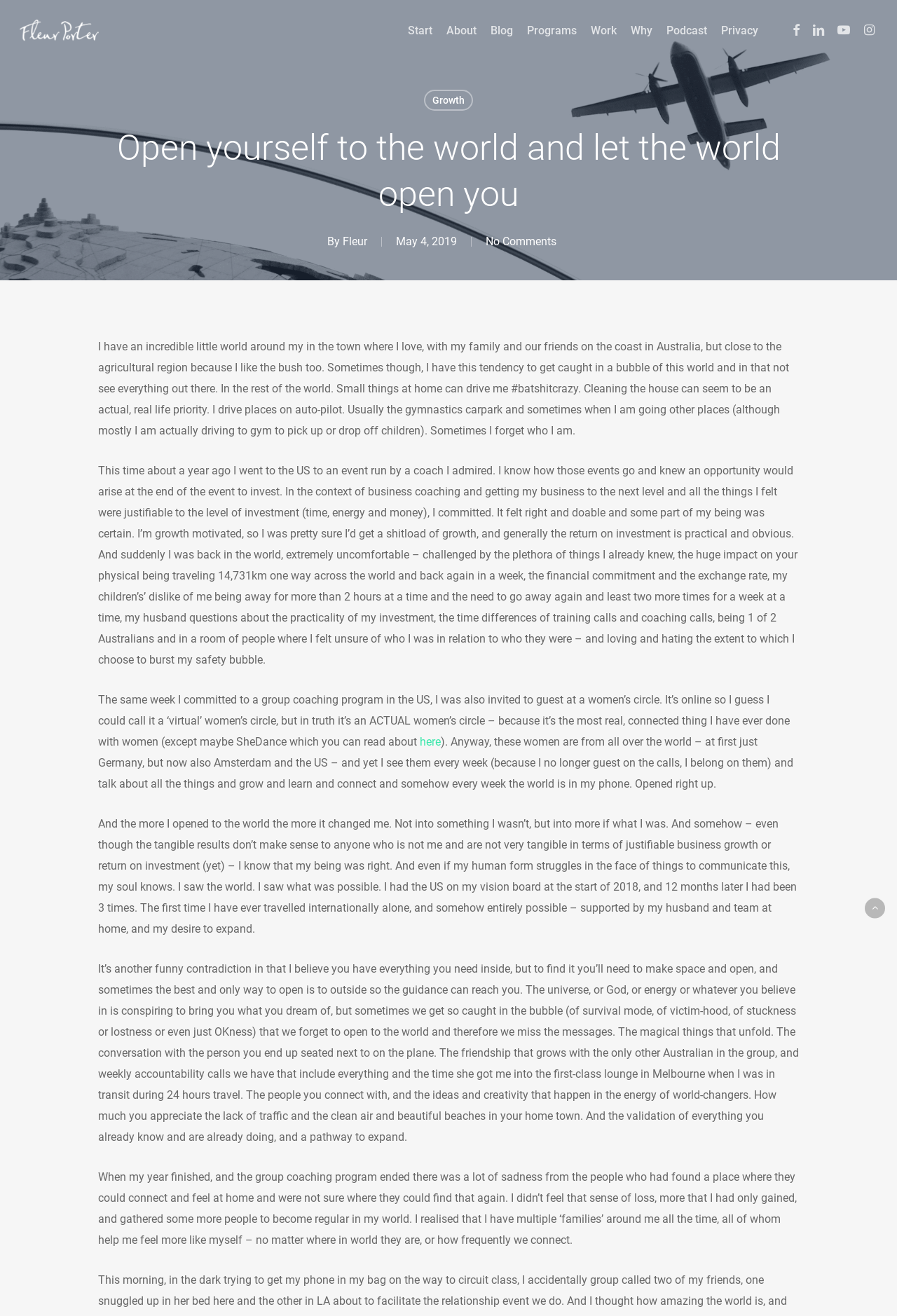Identify the bounding box coordinates of the region that needs to be clicked to carry out this instruction: "Check the 'Programs' section". Provide these coordinates as four float numbers ranging from 0 to 1, i.e., [left, top, right, bottom].

[0.58, 0.019, 0.651, 0.027]